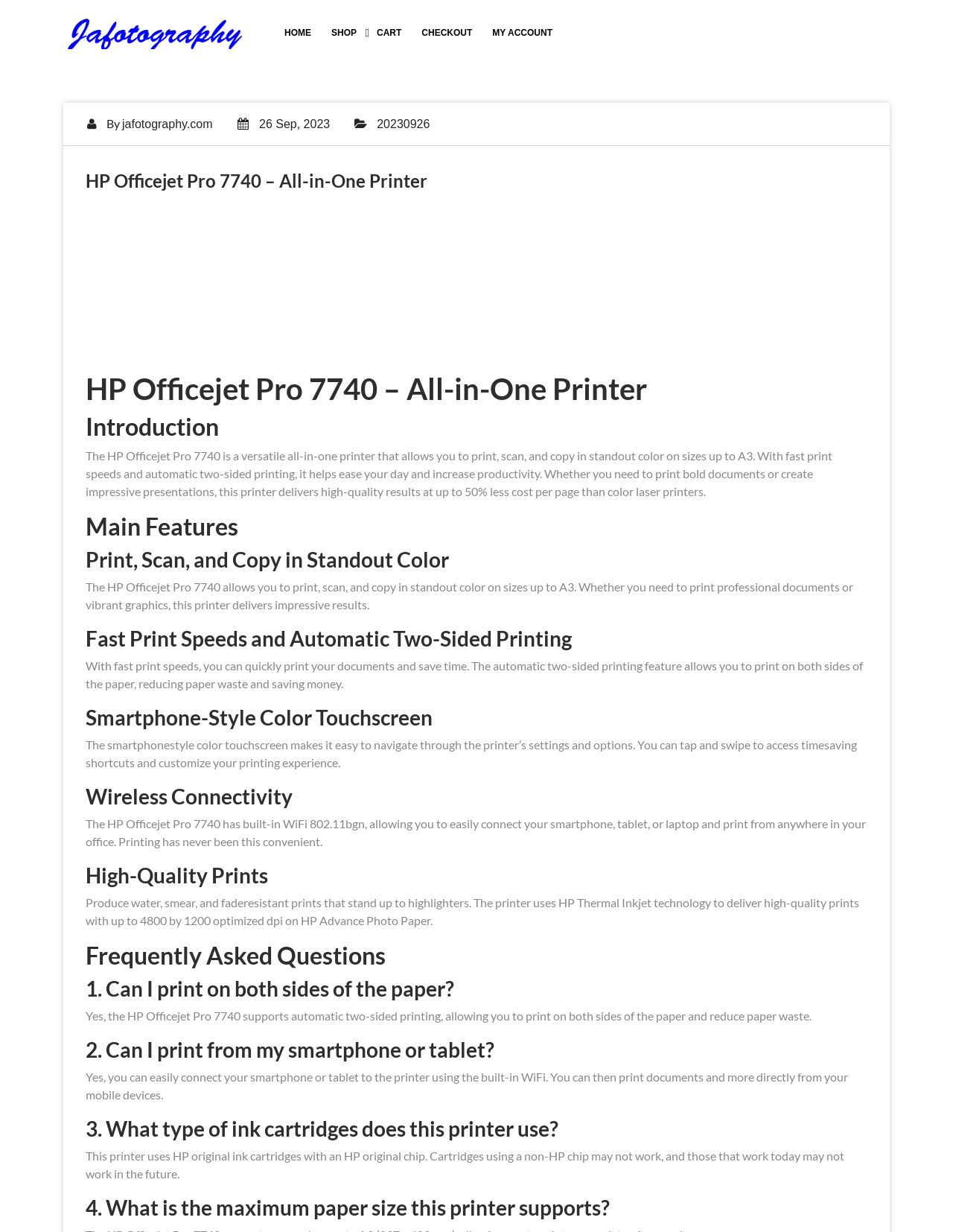Please identify the primary heading of the webpage and give its text content.

HP Officejet Pro 7740 – All-in-One Printer